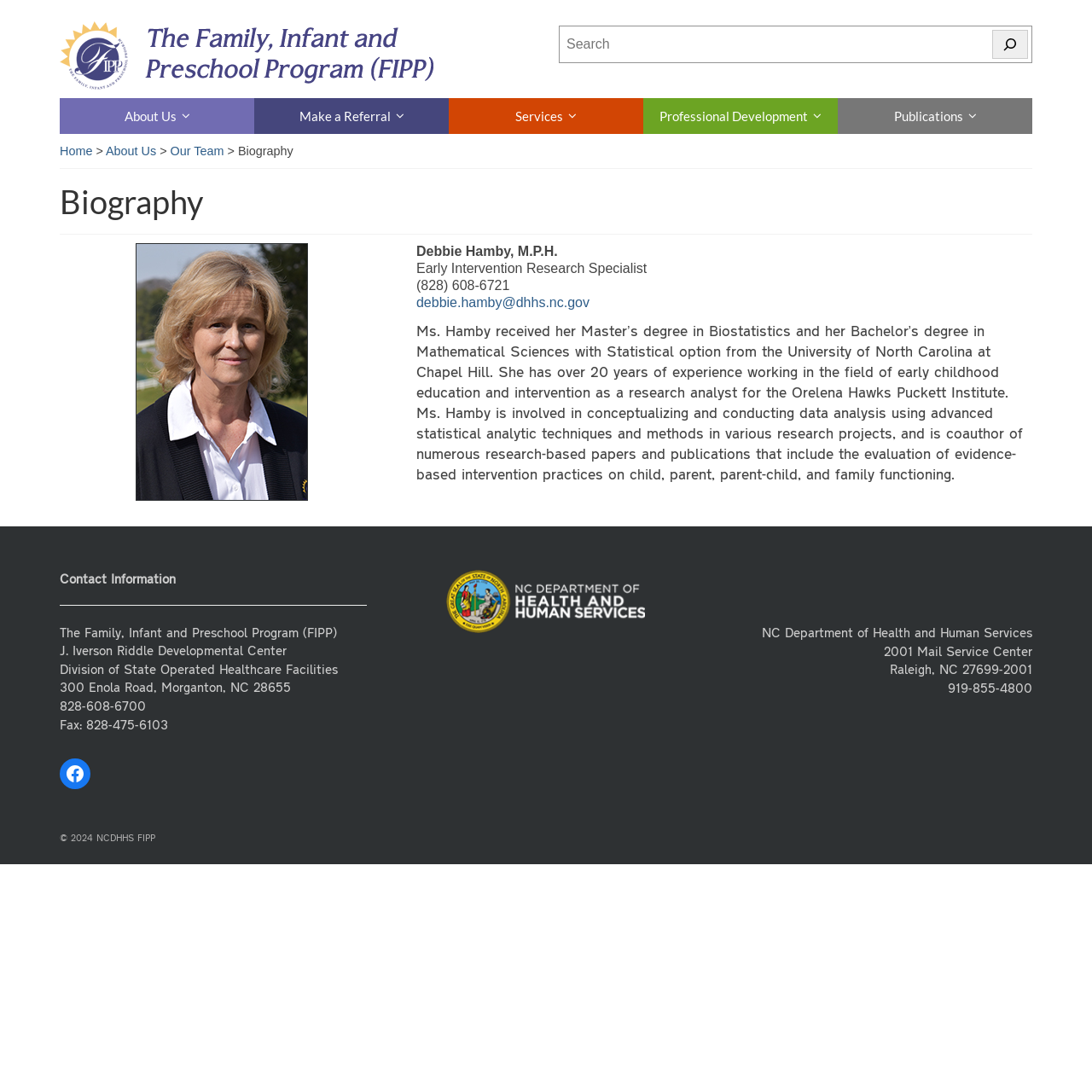Predict the bounding box of the UI element based on the description: "aria-label="Search"". The coordinates should be four float numbers between 0 and 1, formatted as [left, top, right, bottom].

[0.909, 0.027, 0.941, 0.054]